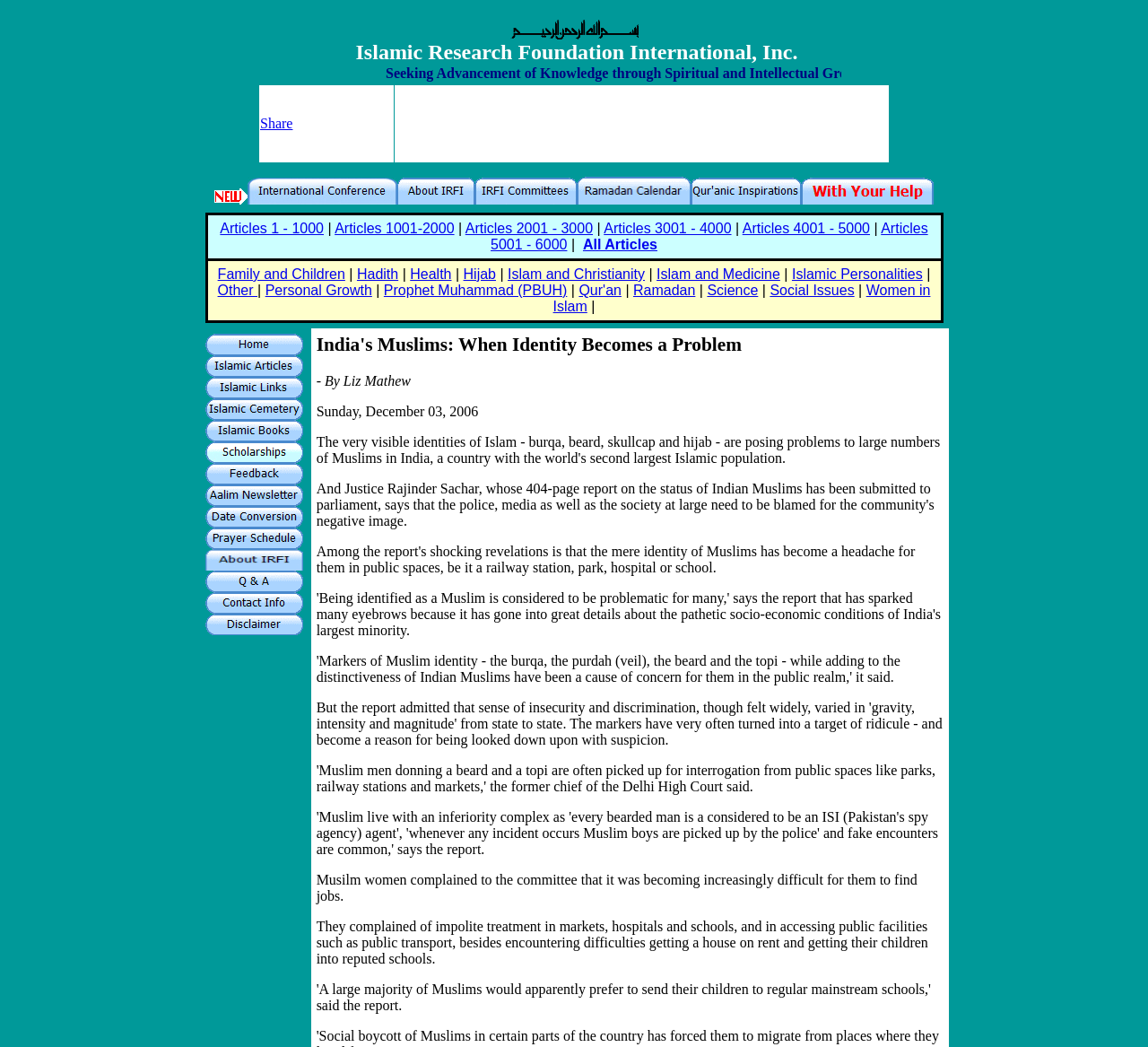Bounding box coordinates are to be given in the format (top-left x, top-left y, bottom-right x, bottom-right y). All values must be floating point numbers between 0 and 1. Provide the bounding box coordinate for the UI element described as: Family and Children

[0.19, 0.254, 0.301, 0.269]